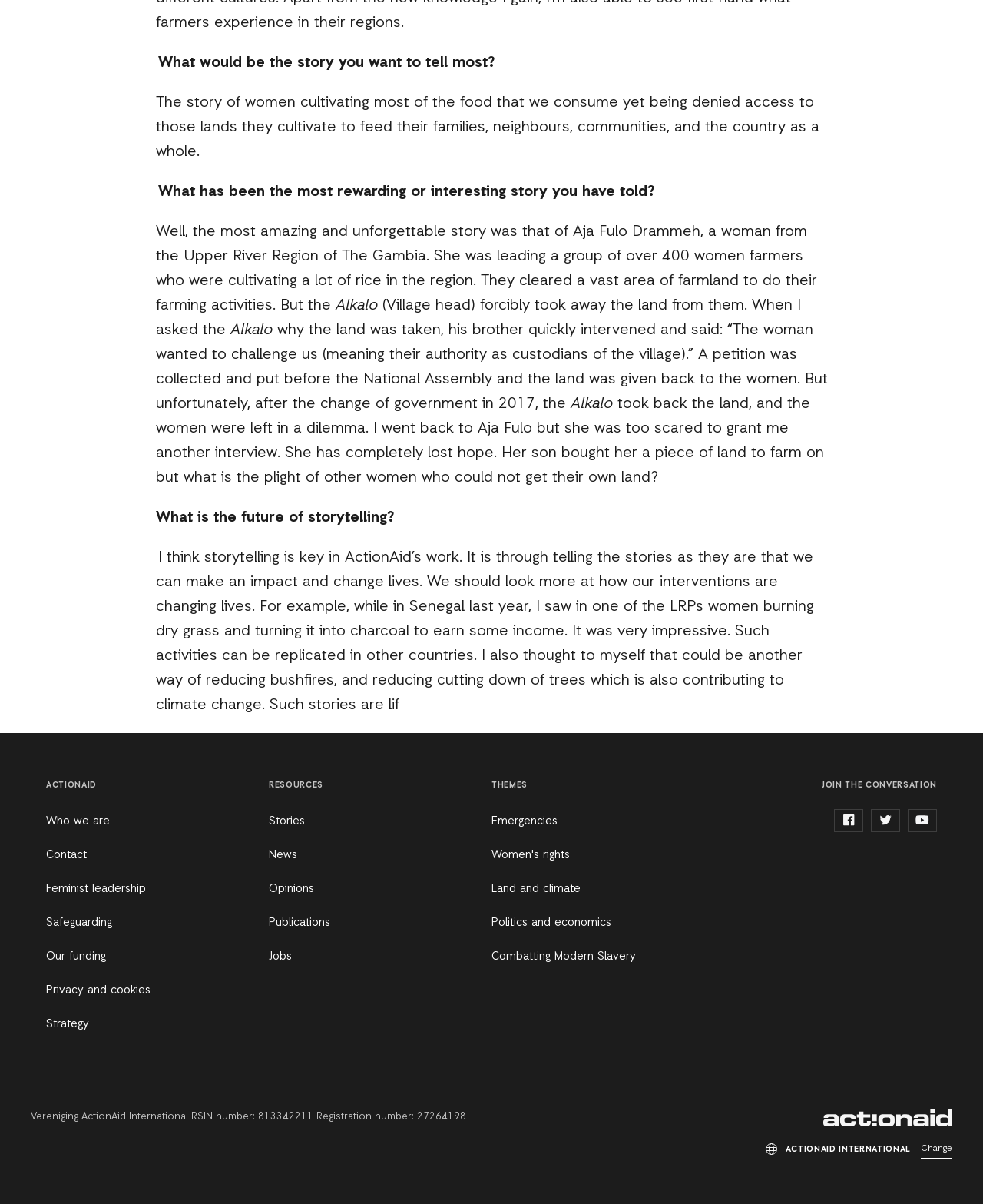Please specify the bounding box coordinates of the clickable region to carry out the following instruction: "Click on 'Who we are'". The coordinates should be four float numbers between 0 and 1, in the format [left, top, right, bottom].

[0.047, 0.676, 0.112, 0.688]